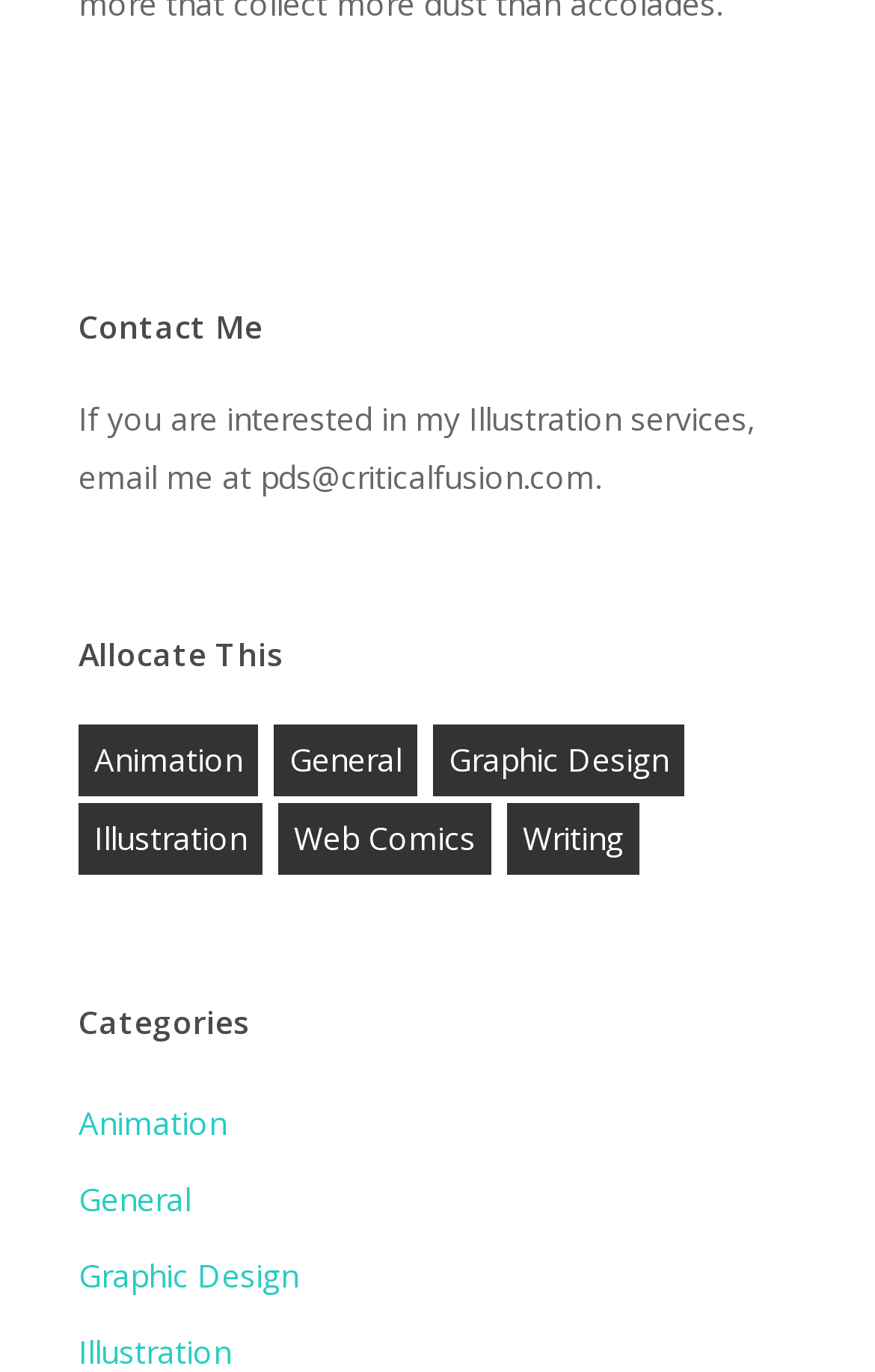Look at the image and answer the question in detail:
How many items are in the 'Illustration' category?

I found the link element that says 'Illustration (19 items)', which indicates that there are 19 items in the 'Illustration' category.